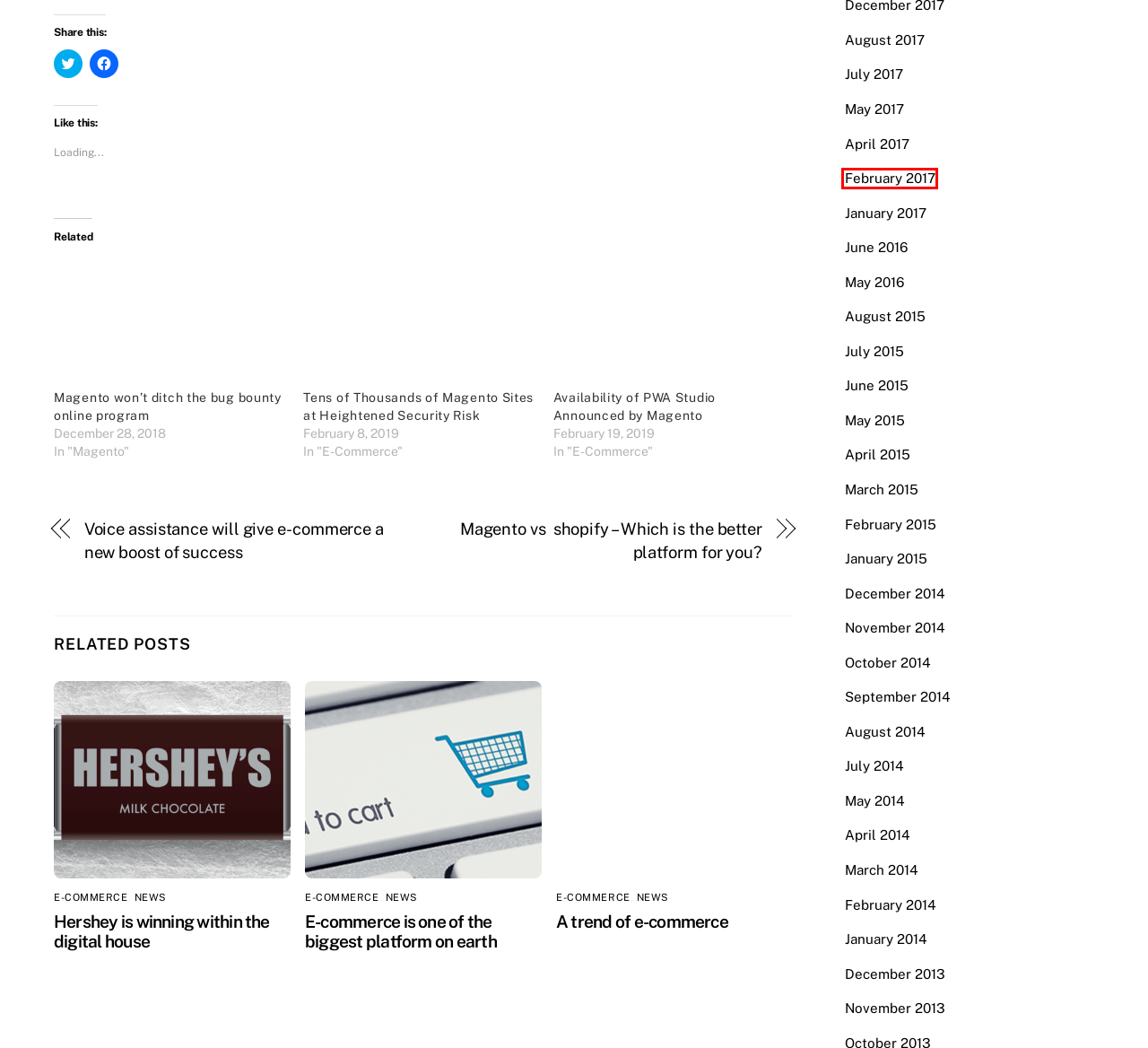You are provided with a screenshot of a webpage that includes a red rectangle bounding box. Please choose the most appropriate webpage description that matches the new webpage after clicking the element within the red bounding box. Here are the candidates:
A. July, 2015 - Hara Partners
B. August, 2017 - Hara Partners
C. February, 2017 - Hara Partners
D. Voice assistance will give e-commerce a new boost of success - Hara Partners
E. Hershey is winning within the digital house - Hara Partners
F. August, 2015 - Hara Partners
G. November, 2014 - Hara Partners
H. Magento vs shopify – Which is the better platform for you? - Hara Partners

C